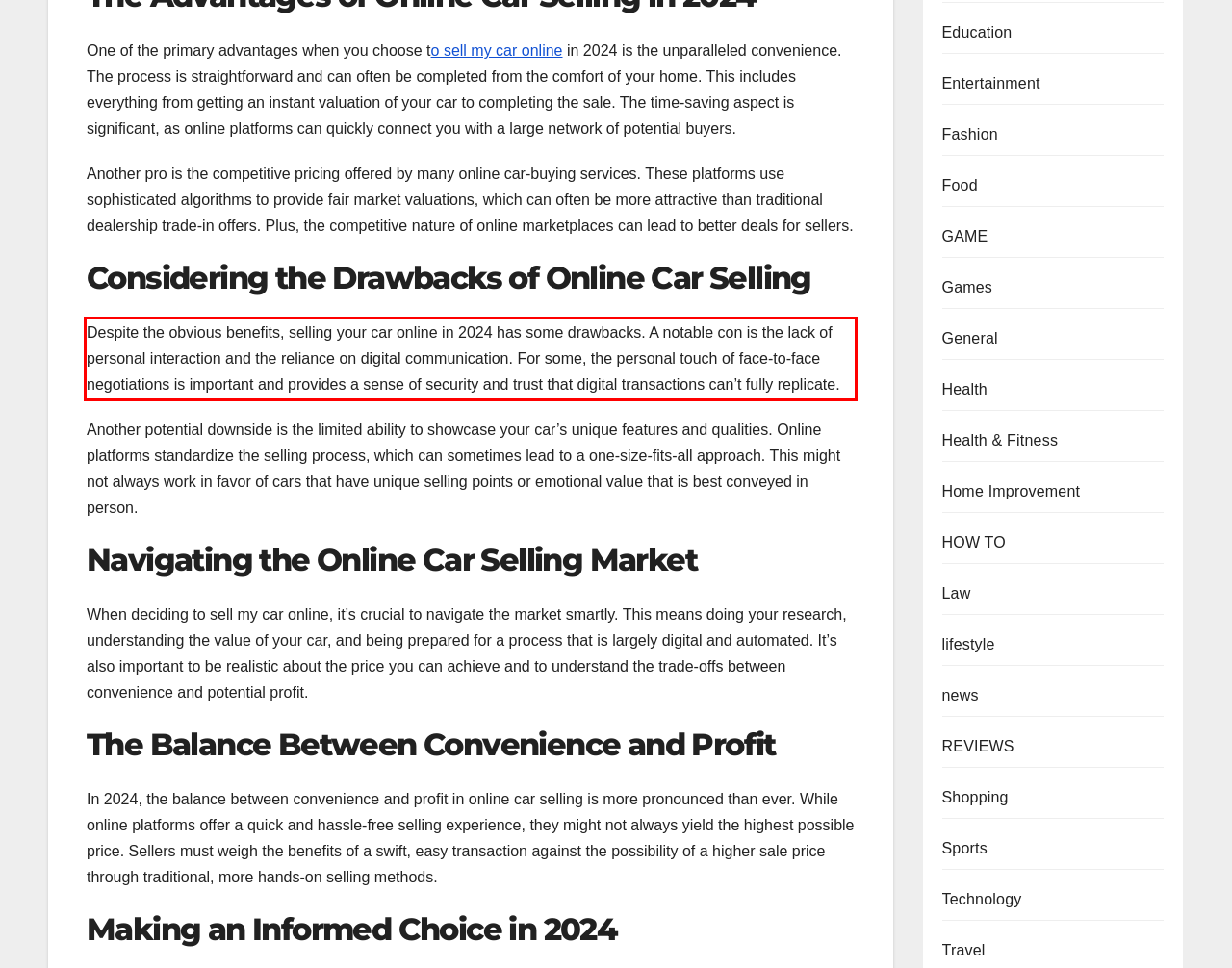Identify the red bounding box in the webpage screenshot and perform OCR to generate the text content enclosed.

Despite the obvious benefits, selling your car online in 2024 has some drawbacks. A notable con is the lack of personal interaction and the reliance on digital communication. For some, the personal touch of face-to-face negotiations is important and provides a sense of security and trust that digital transactions can’t fully replicate.